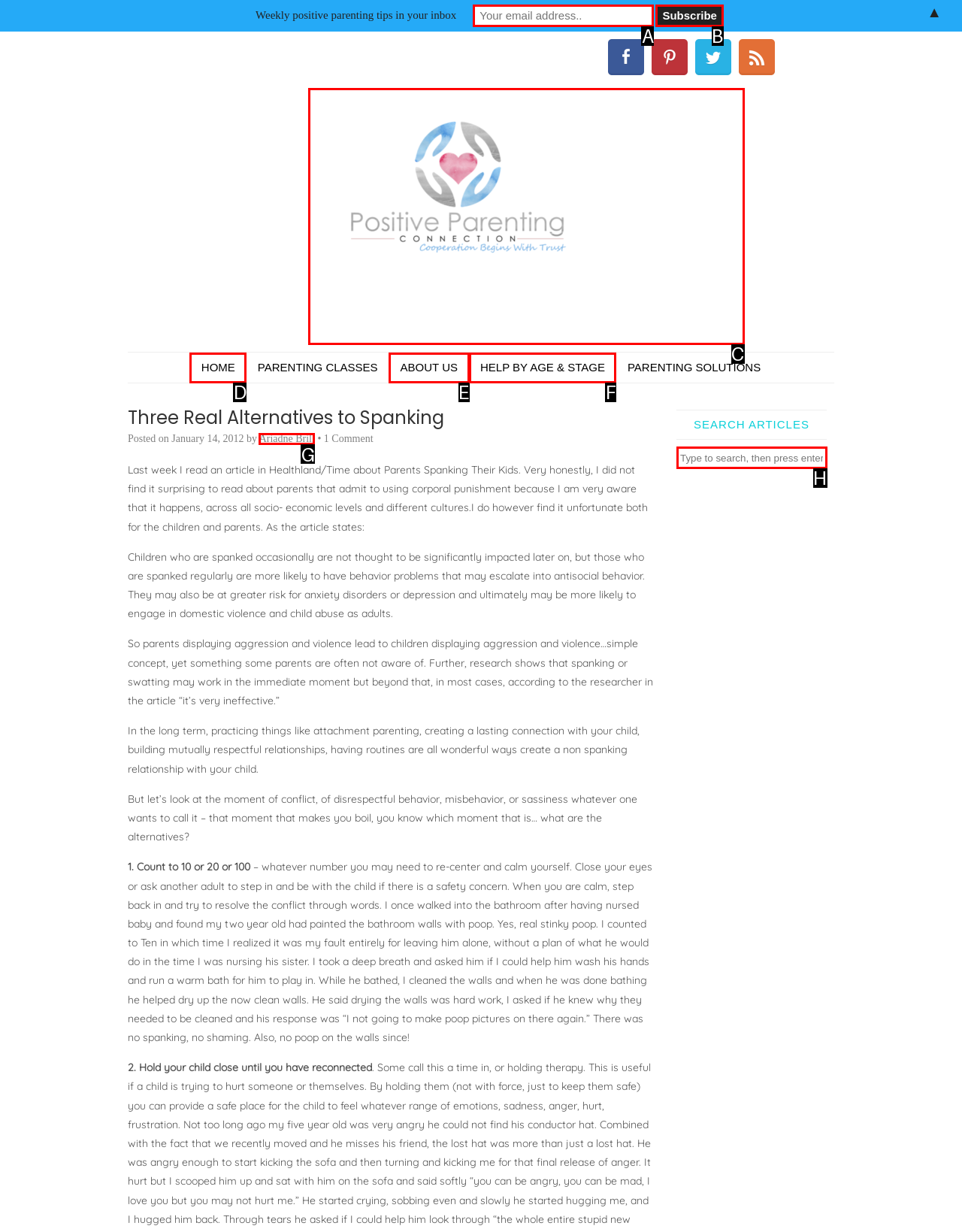Determine which UI element I need to click to achieve the following task: Read the article by Ariadne Brill Provide your answer as the letter of the selected option.

G